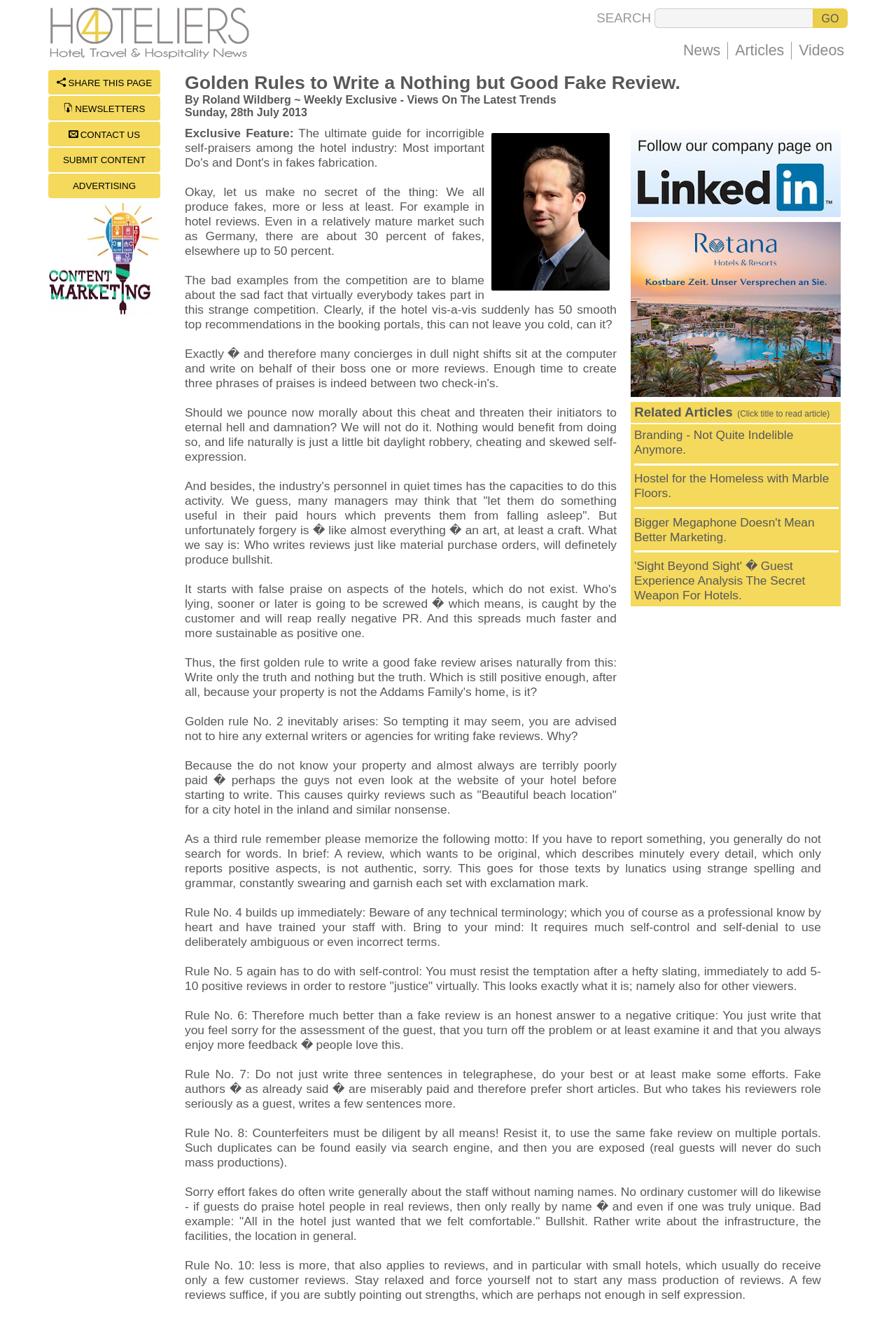Identify the bounding box coordinates of the region that should be clicked to execute the following instruction: "Read the blog".

None